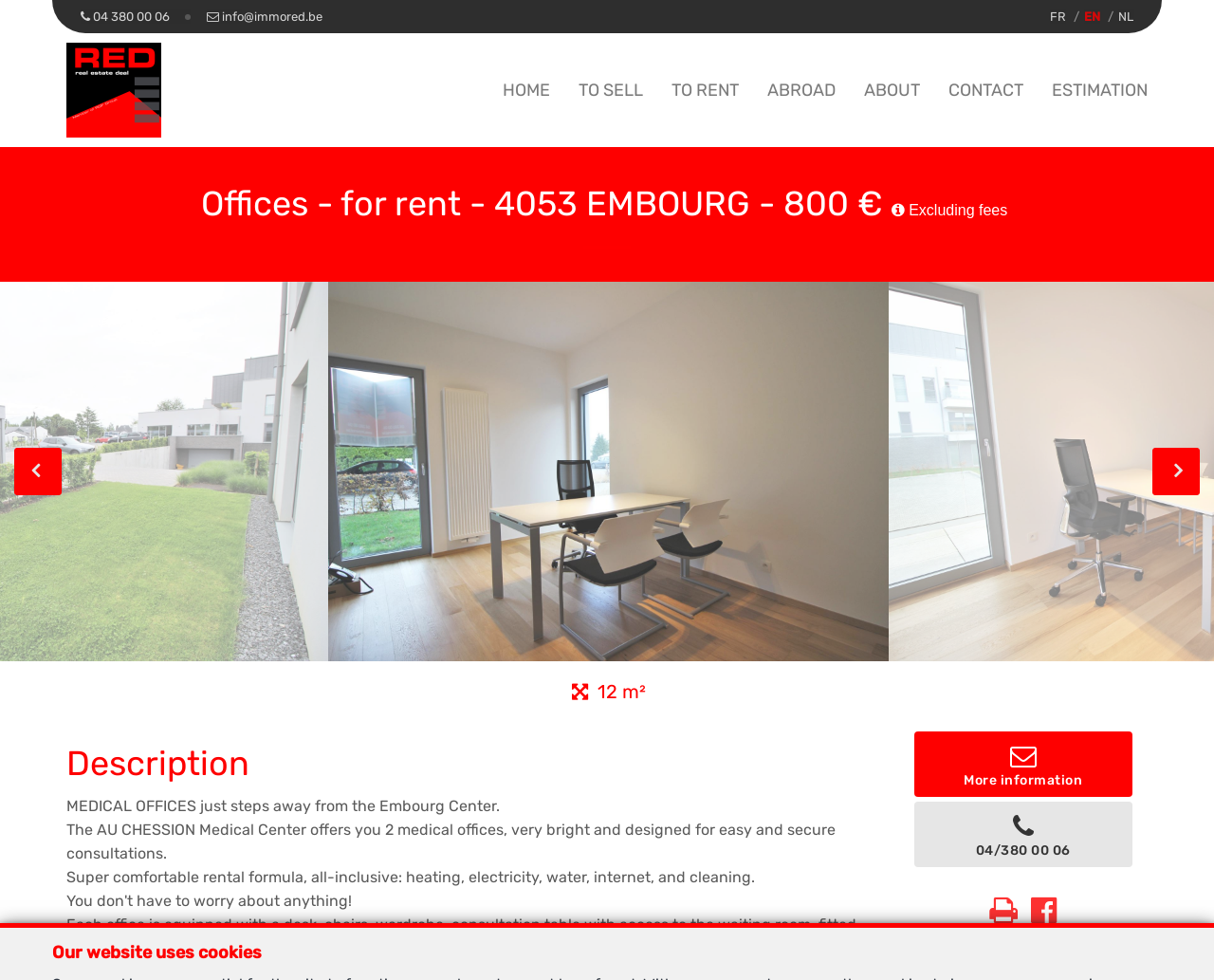What is the size of the office?
Refer to the image and give a detailed answer to the query.

The answer can be found in the static text element '12 m²' which indicates the size of the office.